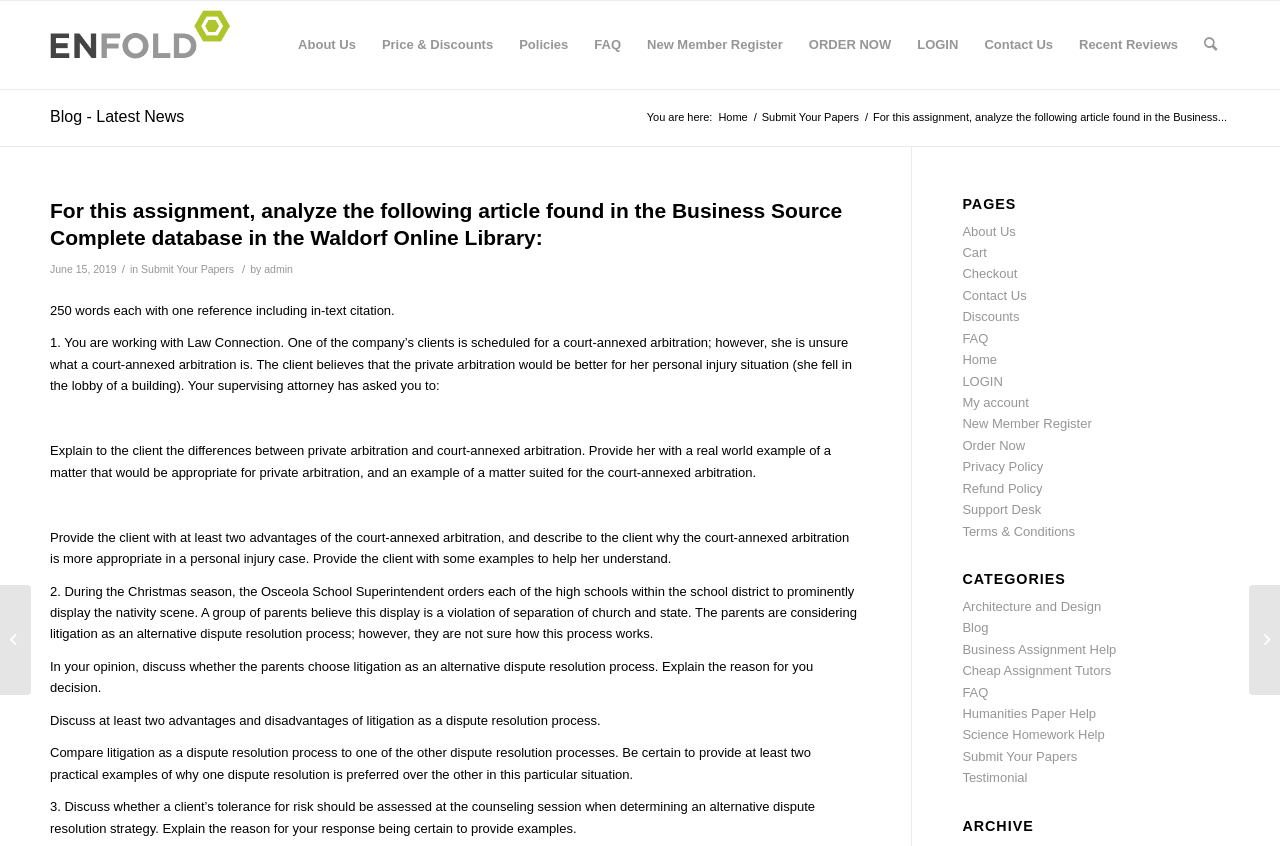What is the title or heading displayed on the webpage?

For this assignment, analyze the following article found in the Business Source Complete database in the Waldorf Online Library: